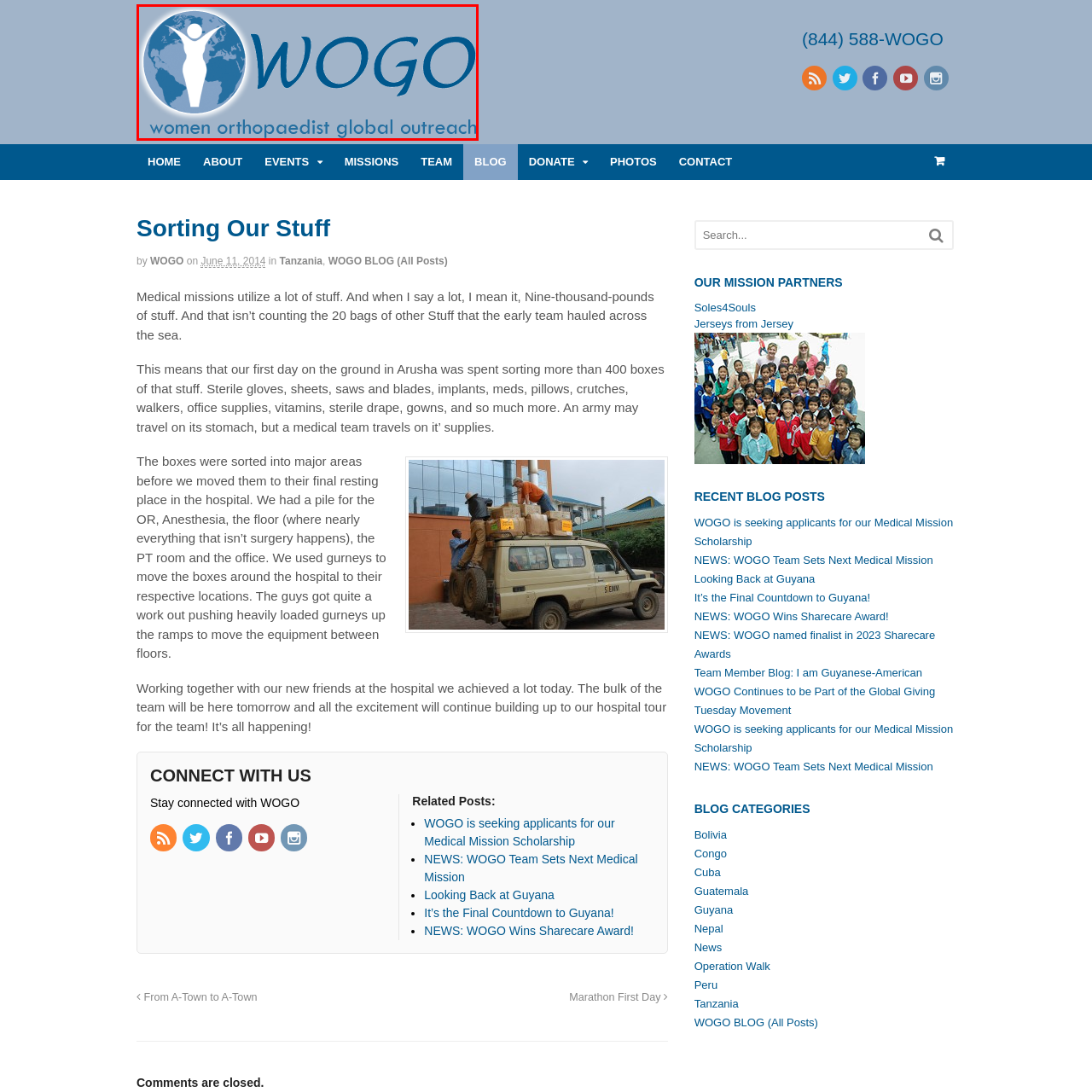Look at the area highlighted in the red box, What is conveyed by the silhouette of a woman raising her arms? Please provide an answer in a single word or phrase.

Empowerment and community